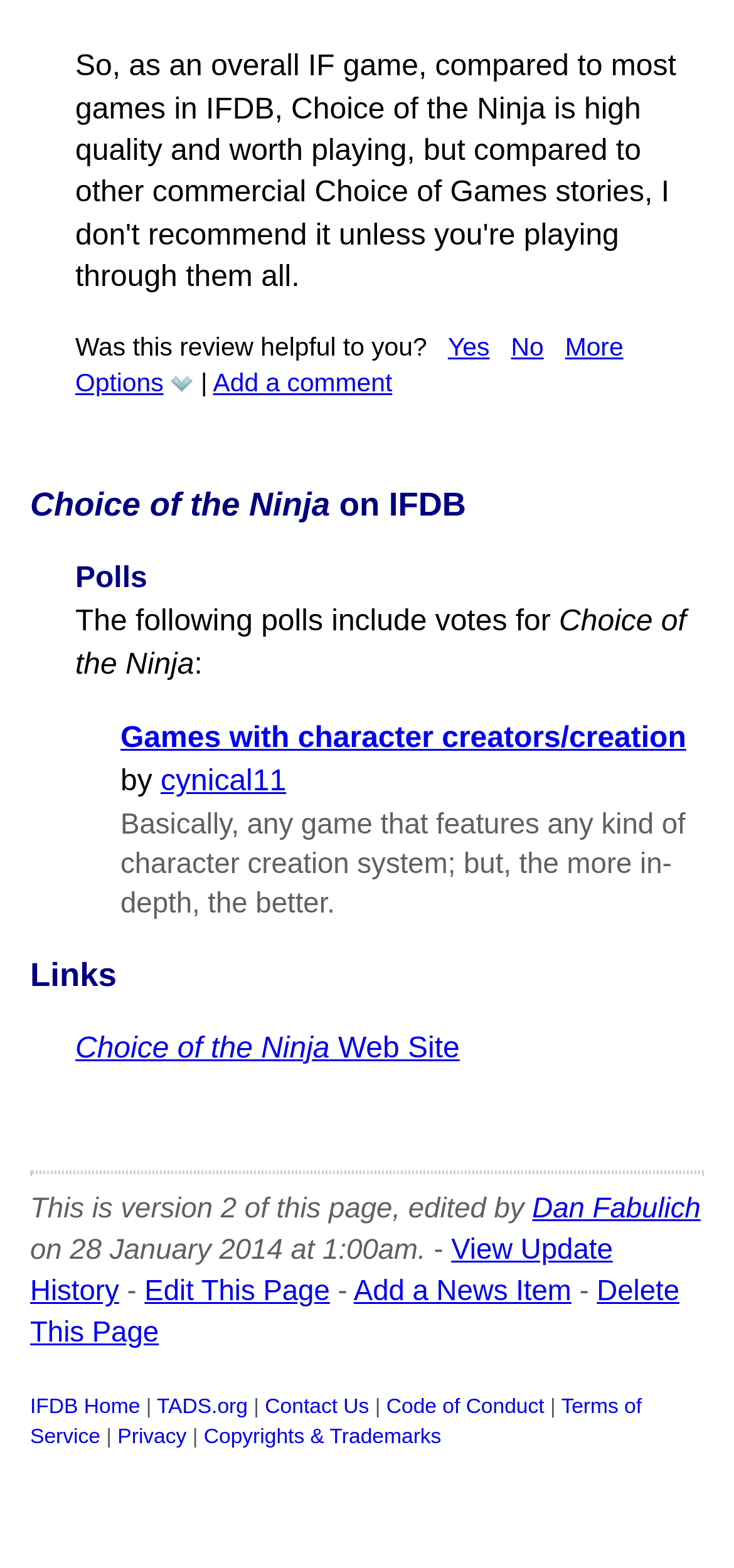Identify and provide the bounding box for the element described by: "IFDB Home".

[0.041, 0.89, 0.191, 0.904]